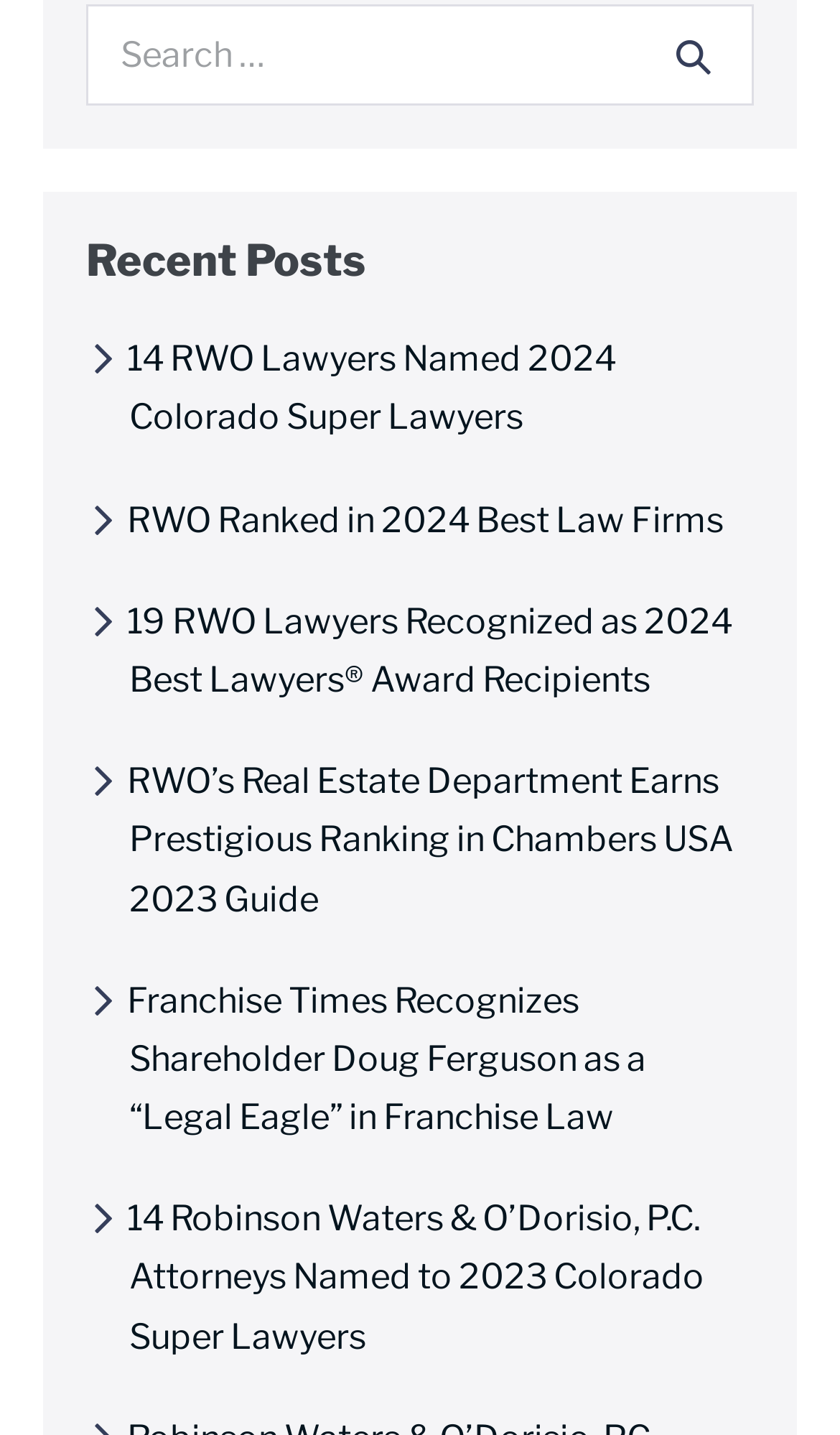Please locate the bounding box coordinates of the element that should be clicked to achieve the given instruction: "Search for a dealer".

None